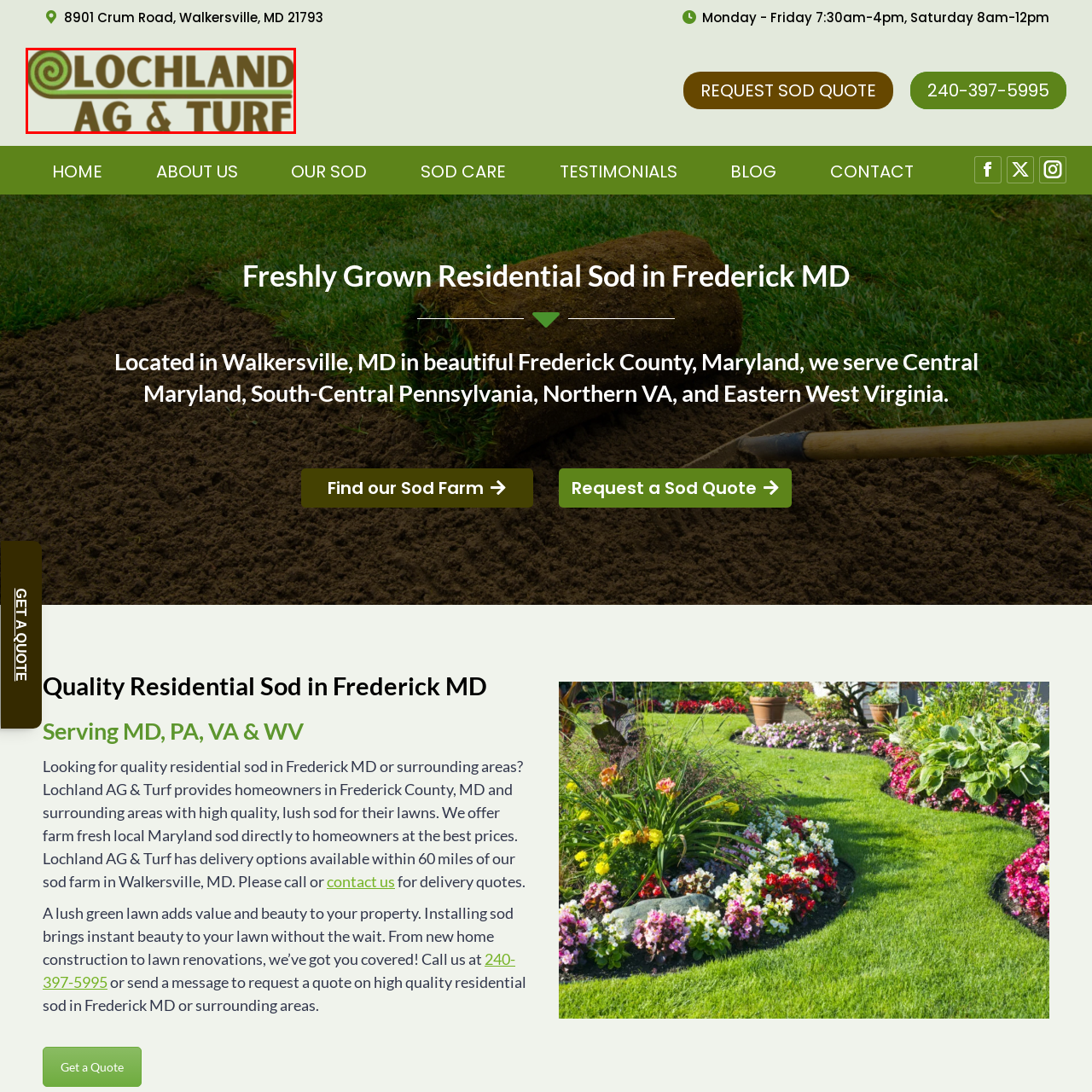View the segment outlined in white, What type of products does Lochland AG & Turf specialize in? 
Answer using one word or phrase.

residential sod